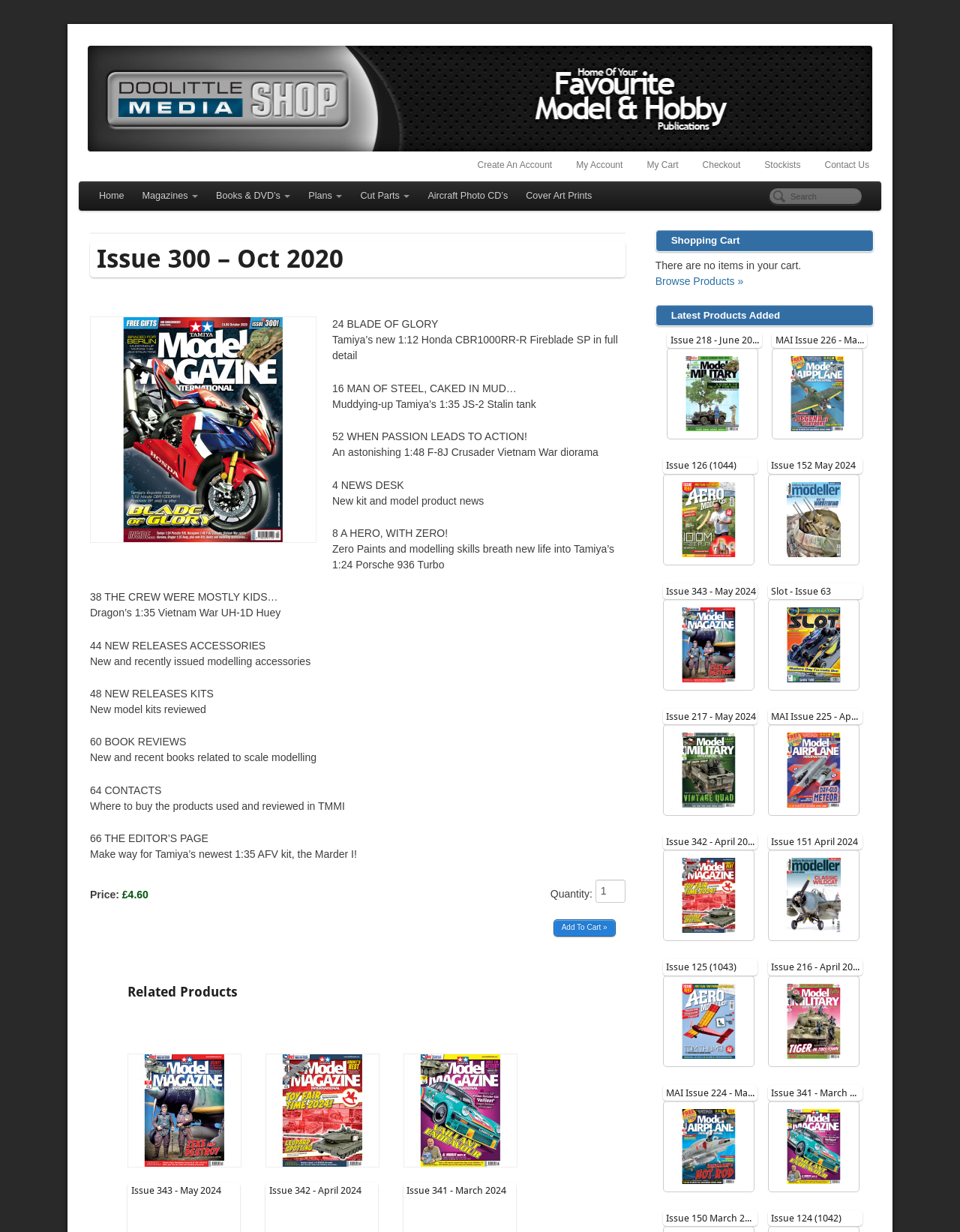Determine the bounding box coordinates for the area that needs to be clicked to fulfill this task: "View Issue 300 – Oct 2020 details". The coordinates must be given as four float numbers between 0 and 1, i.e., [left, top, right, bottom].

[0.094, 0.196, 0.651, 0.225]